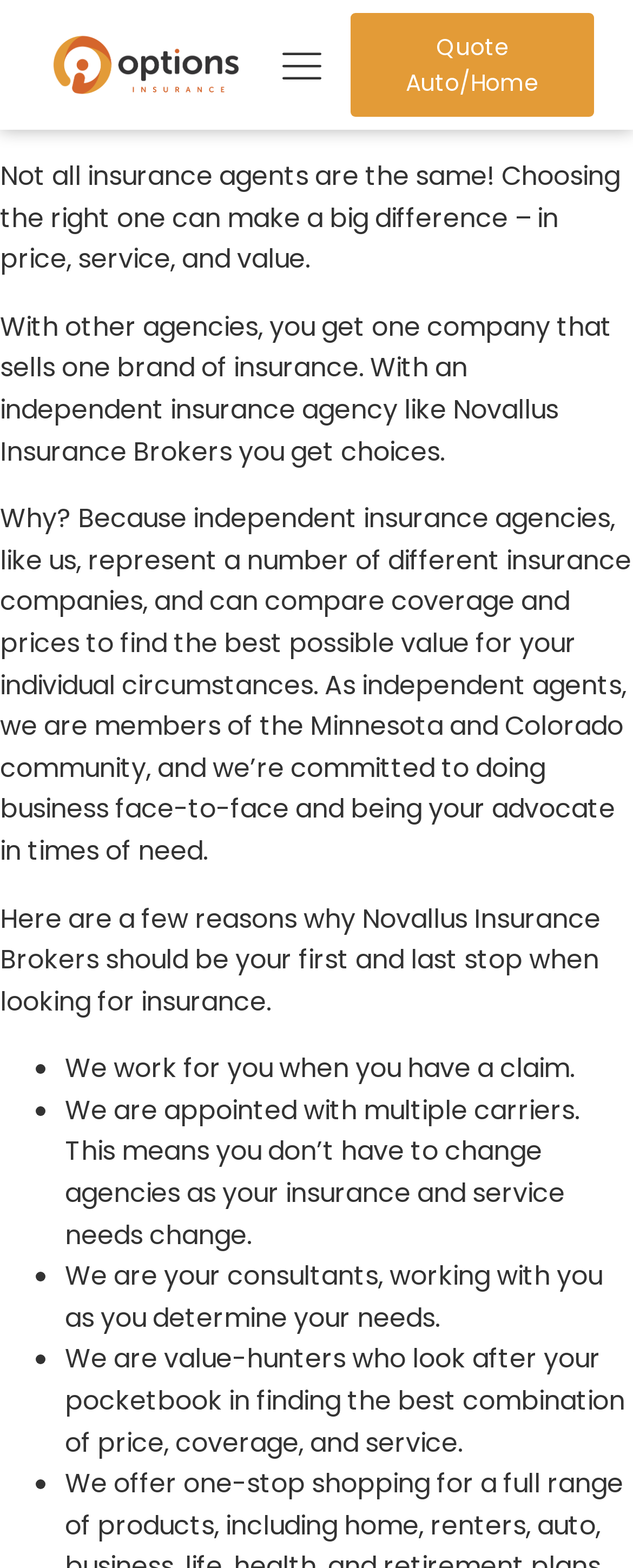Bounding box coordinates should be provided in the format (top-left x, top-left y, bottom-right x, bottom-right y) with all values between 0 and 1. Identify the bounding box for this UI element: Quote Auto/Home

[0.554, 0.008, 0.938, 0.075]